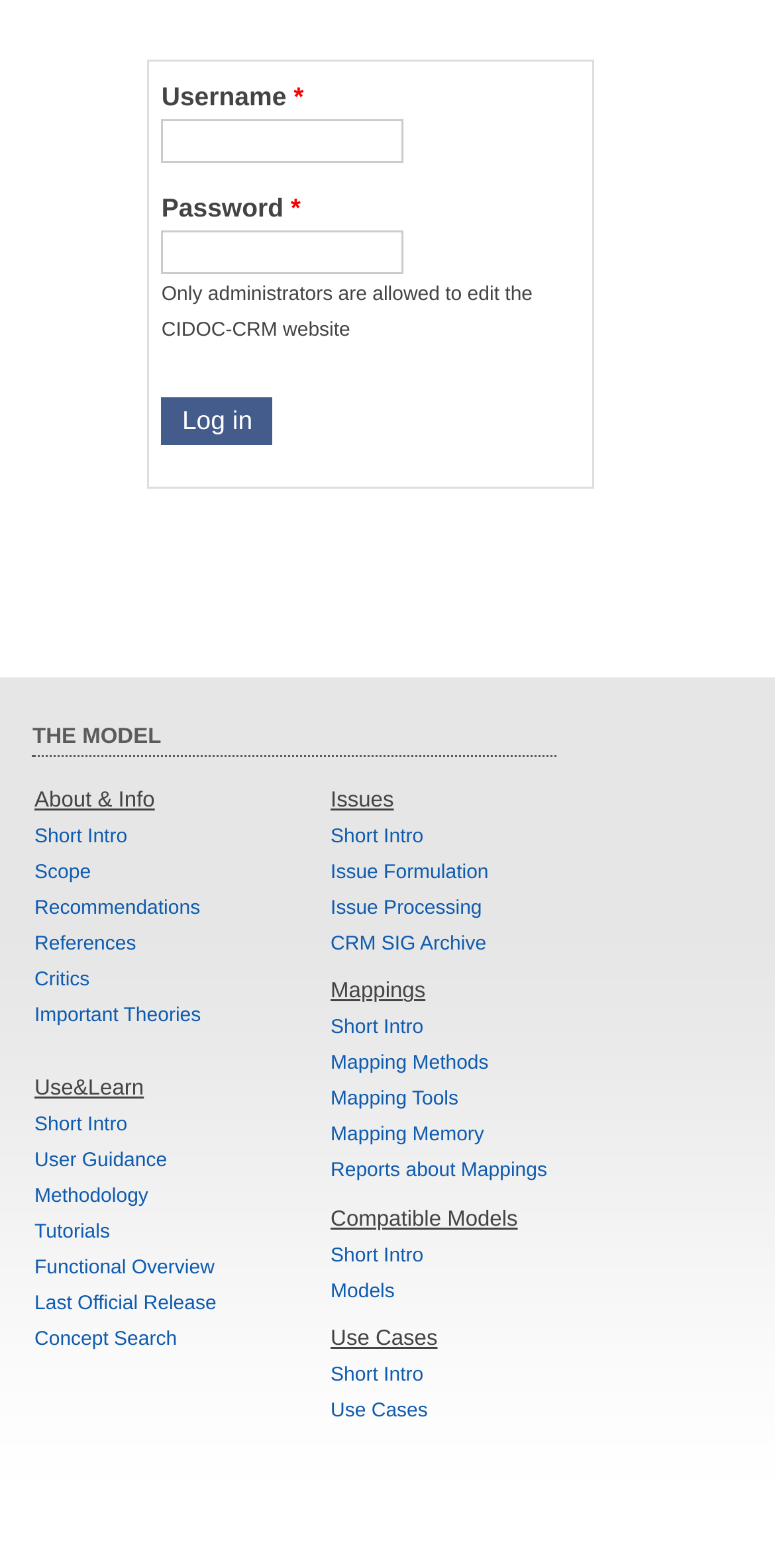Determine the bounding box coordinates for the region that must be clicked to execute the following instruction: "Learn about user guidance".

[0.044, 0.734, 0.216, 0.748]